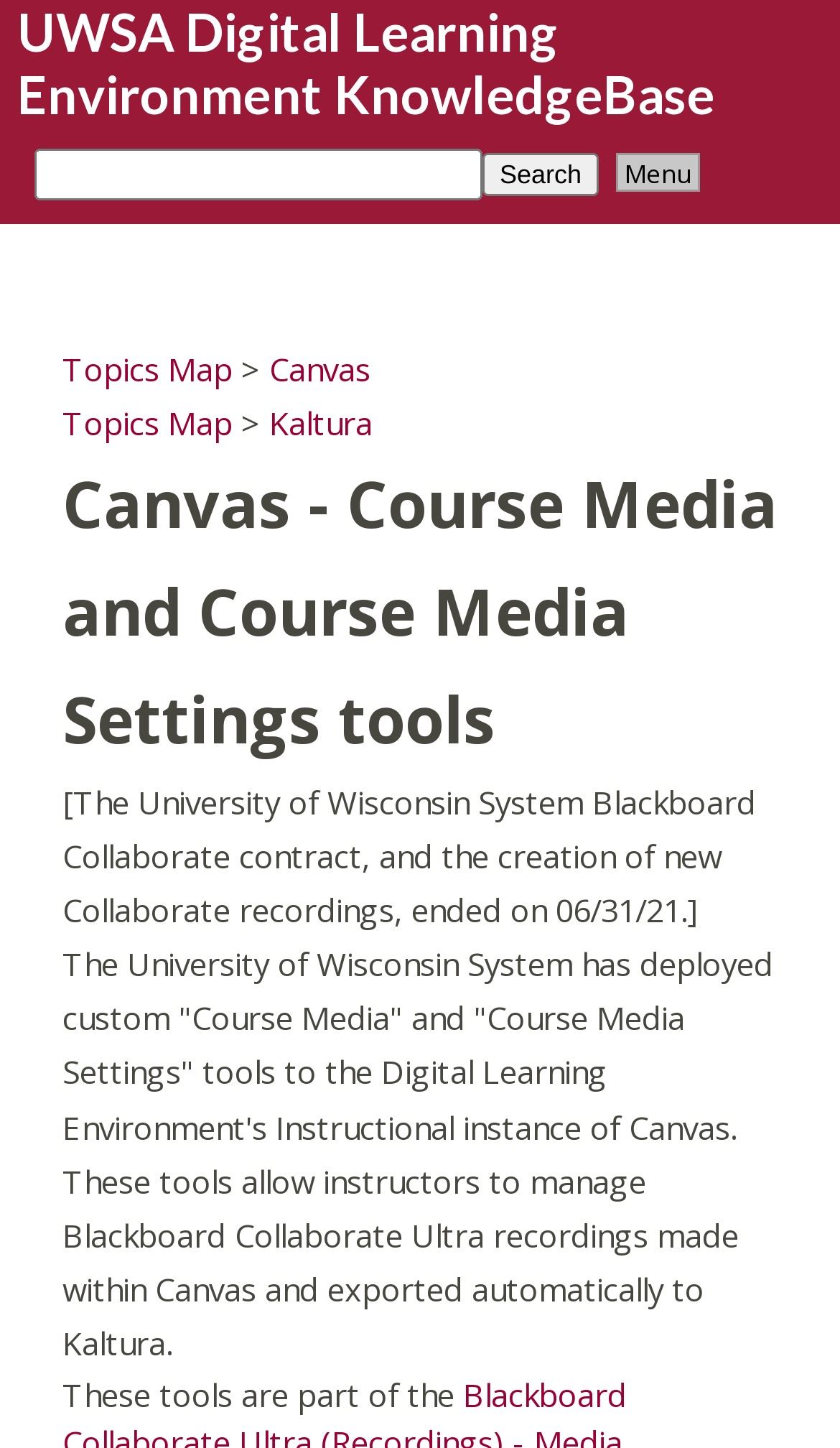Please mark the clickable region by giving the bounding box coordinates needed to complete this instruction: "Go to Canvas".

[0.321, 0.239, 0.441, 0.269]